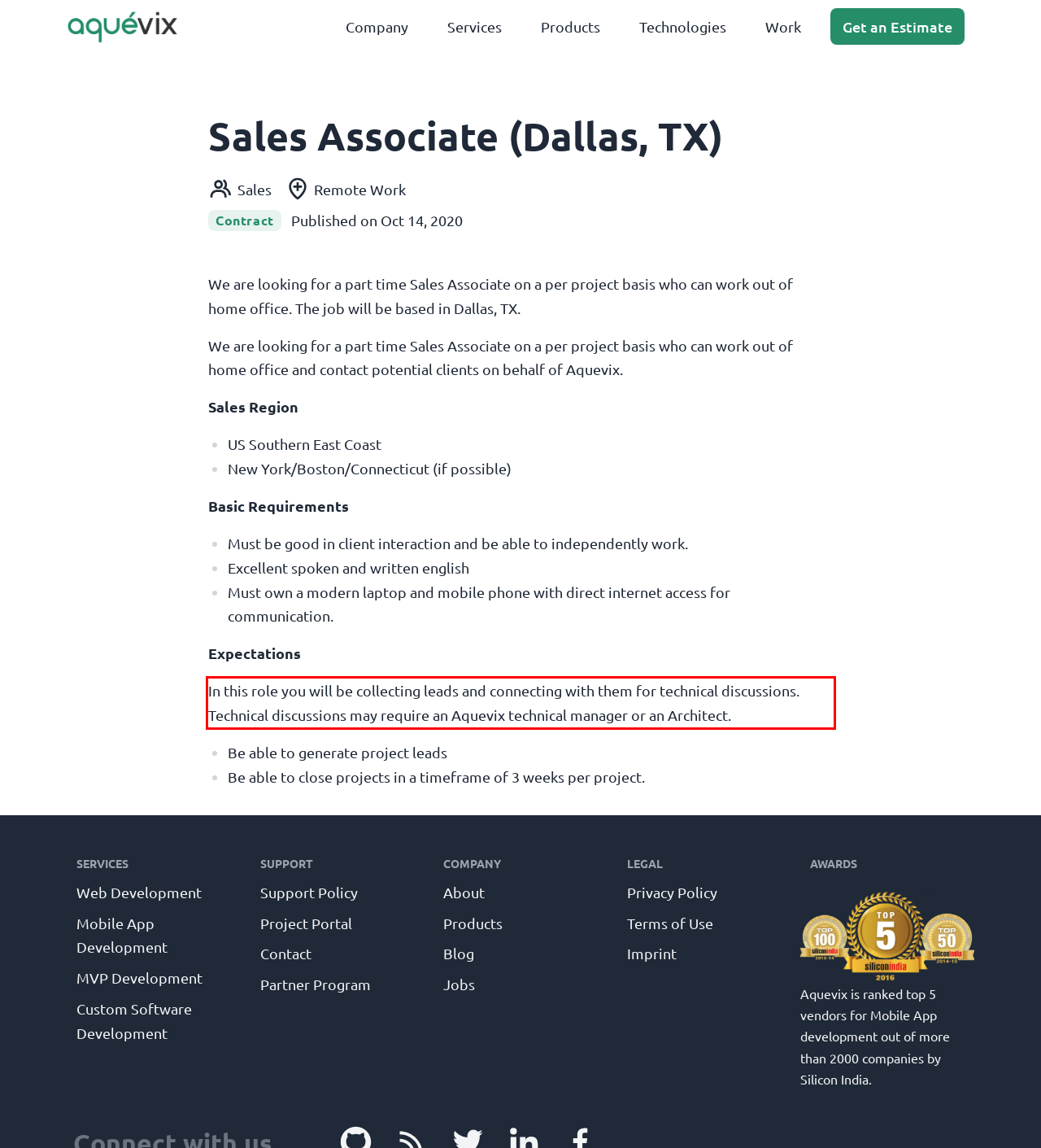Using the provided screenshot, read and generate the text content within the red-bordered area.

In this role you will be collecting leads and connecting with them for technical discussions. Technical discussions may require an Aquevix technical manager or an Architect.